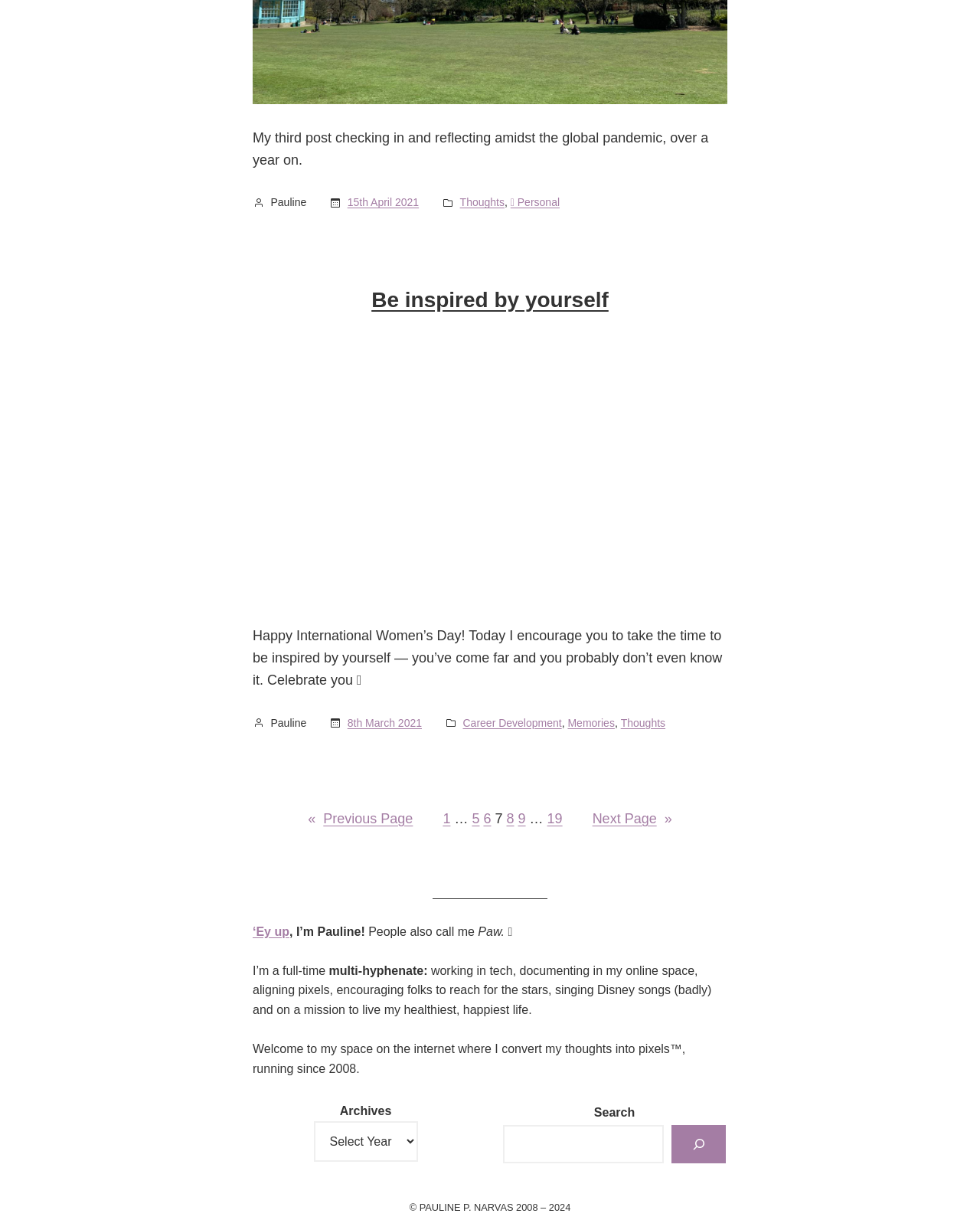Please specify the bounding box coordinates of the clickable region necessary for completing the following instruction: "Go to the 'Career Development' section". The coordinates must consist of four float numbers between 0 and 1, i.e., [left, top, right, bottom].

[0.472, 0.585, 0.573, 0.599]